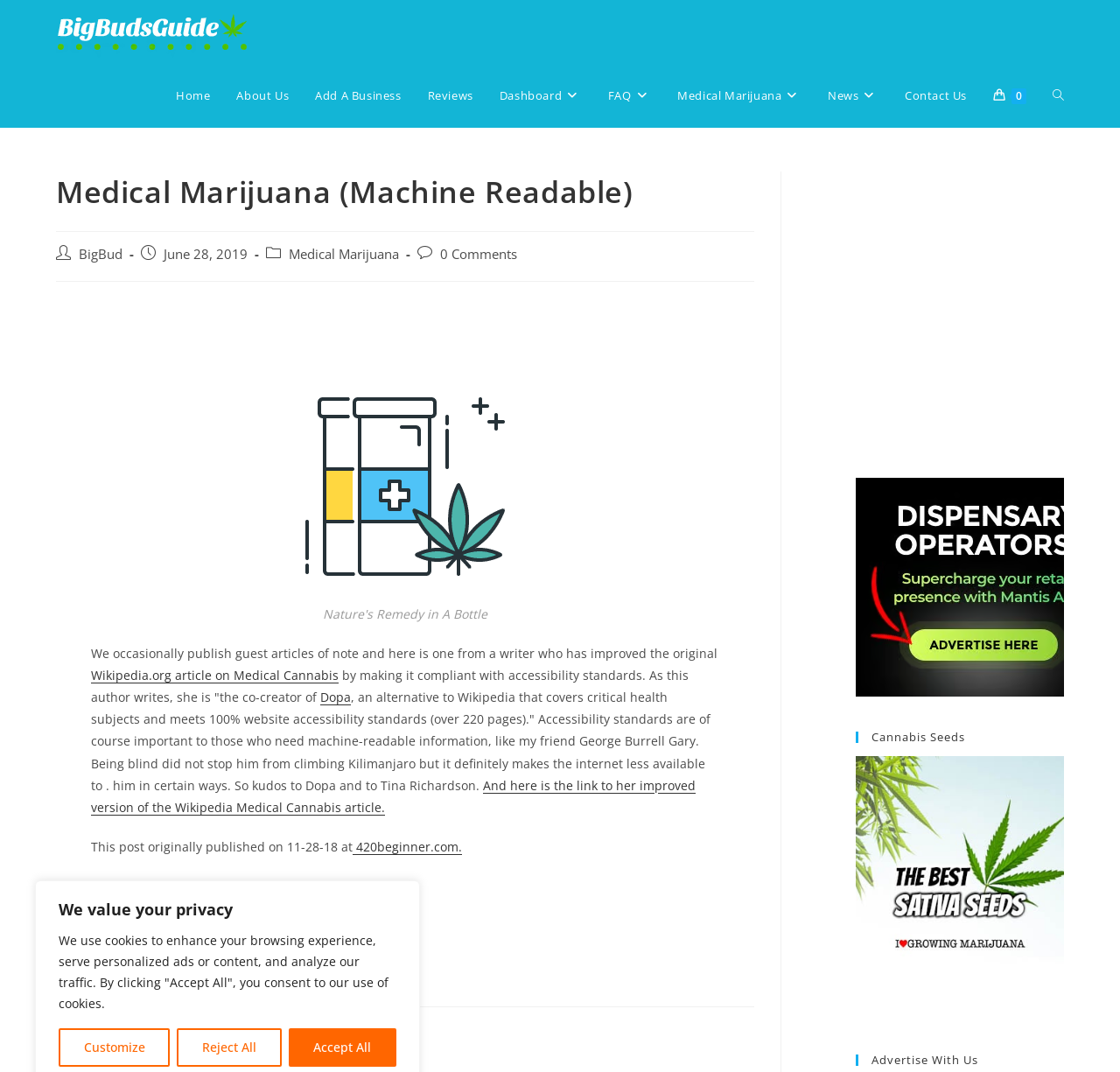Answer the following query with a single word or phrase:
What is the purpose of the article?

To provide an improved version of the Wikipedia Medical Cannabis article